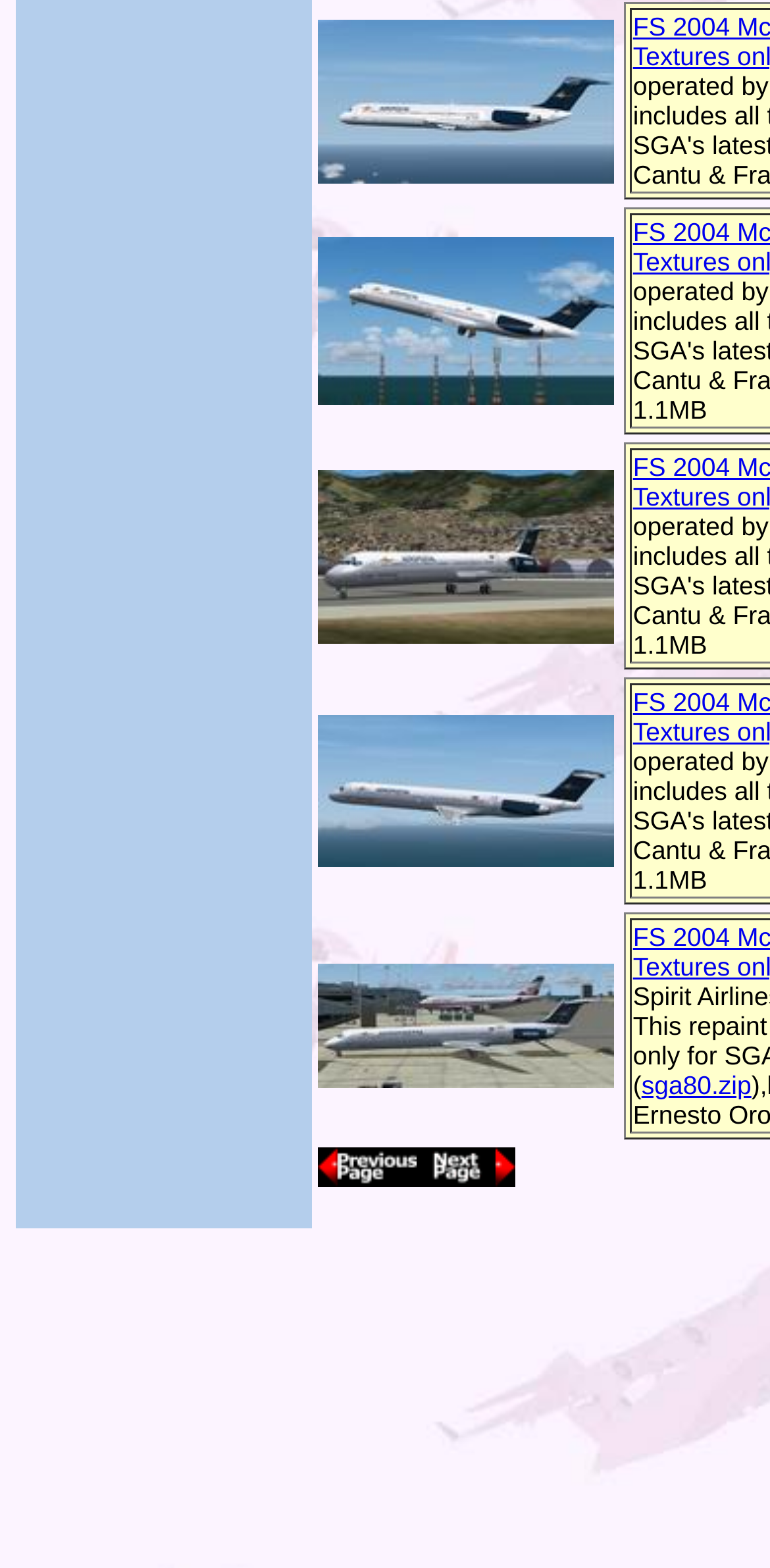Please give a short response to the question using one word or a phrase:
How many links are there in the last row?

2